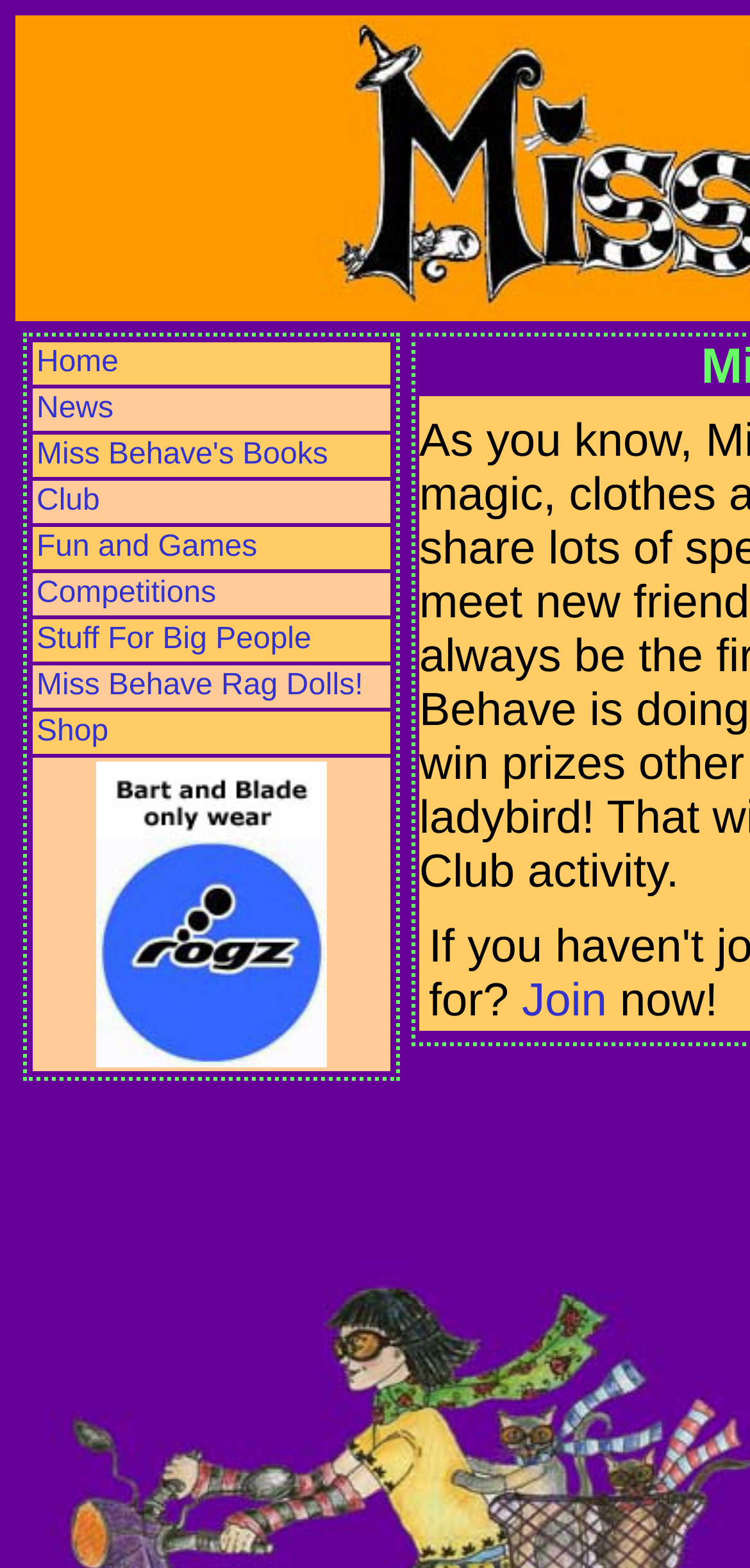Answer the question below using just one word or a short phrase: 
What is the first menu item?

Home